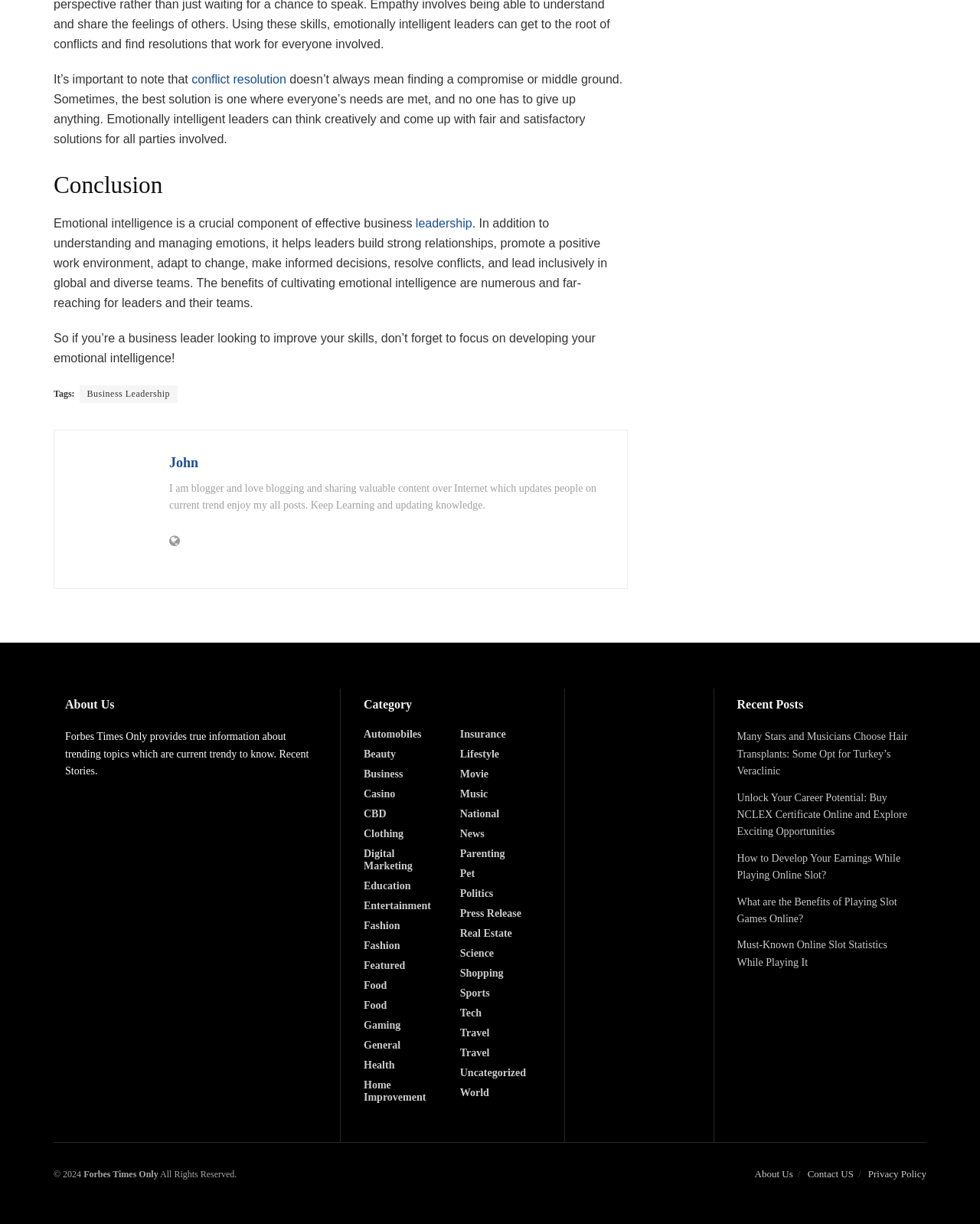Identify the bounding box of the HTML element described as: "Press Release".

[0.469, 0.742, 0.532, 0.752]